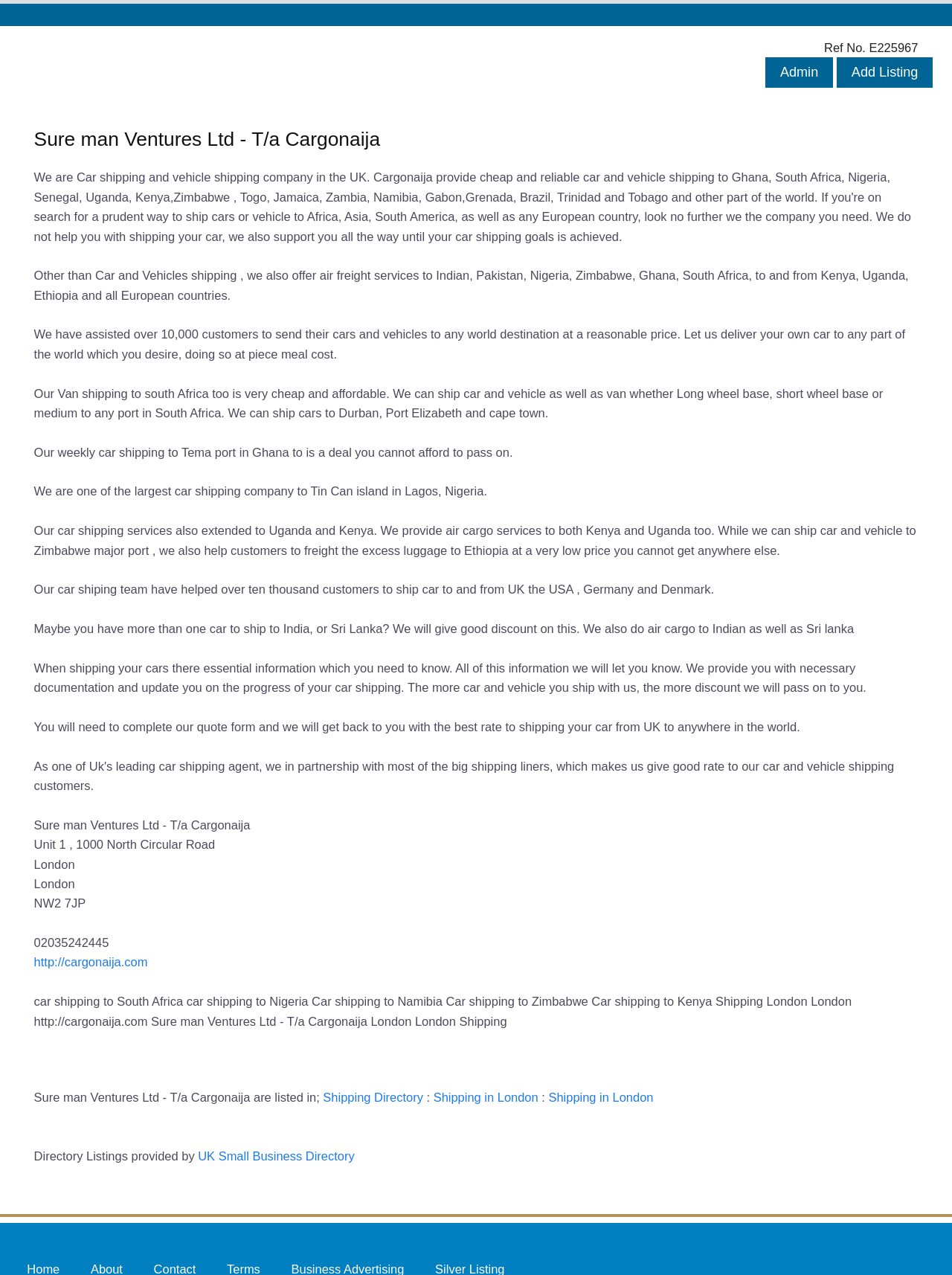Please identify the bounding box coordinates of the element's region that needs to be clicked to fulfill the following instruction: "Contact us on Facebook". The bounding box coordinates should consist of four float numbers between 0 and 1, i.e., [left, top, right, bottom].

None